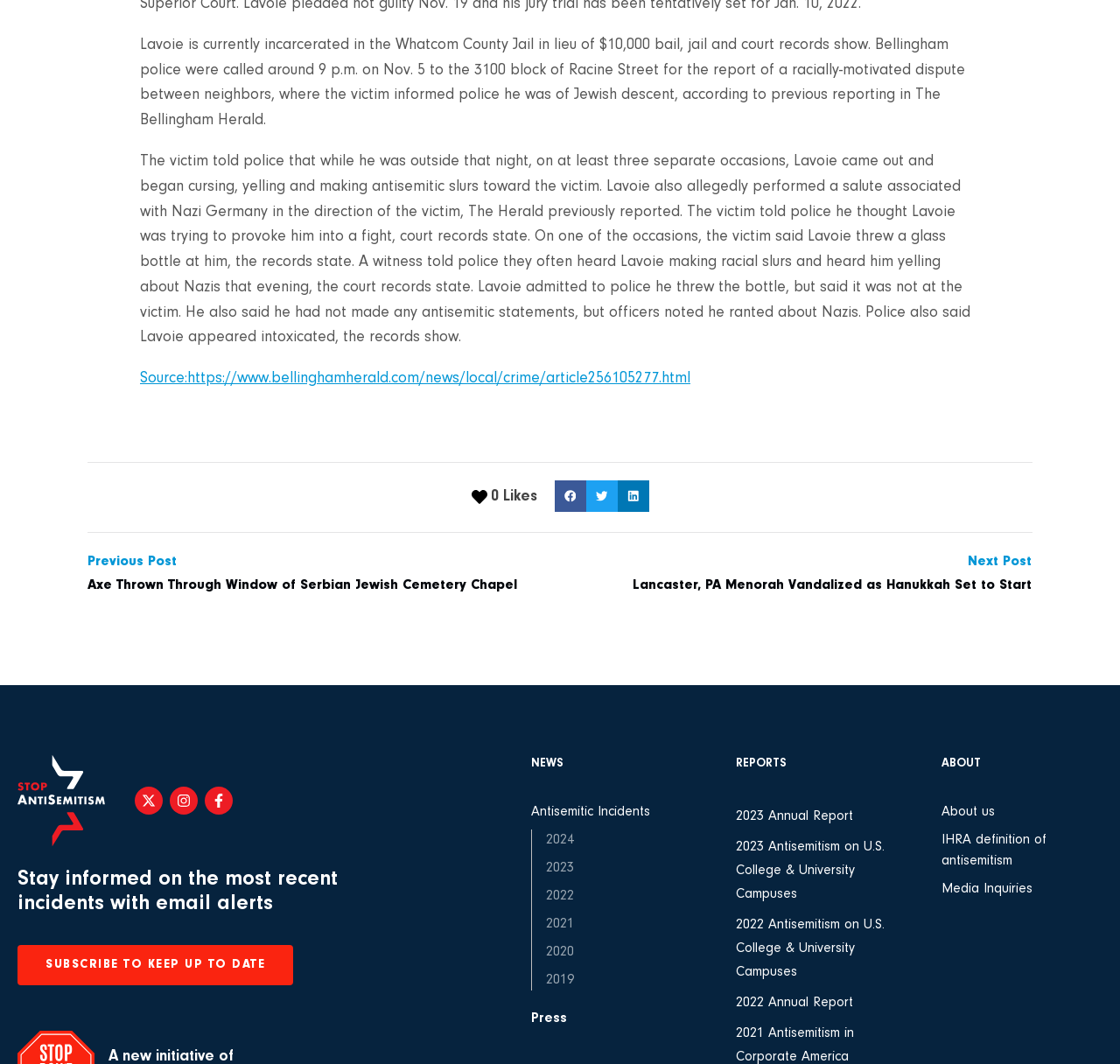Use a single word or phrase to answer the question:
What is the purpose of the 'SUBSCRIBE TO KEEP UP TO DATE' link?

To receive email alerts